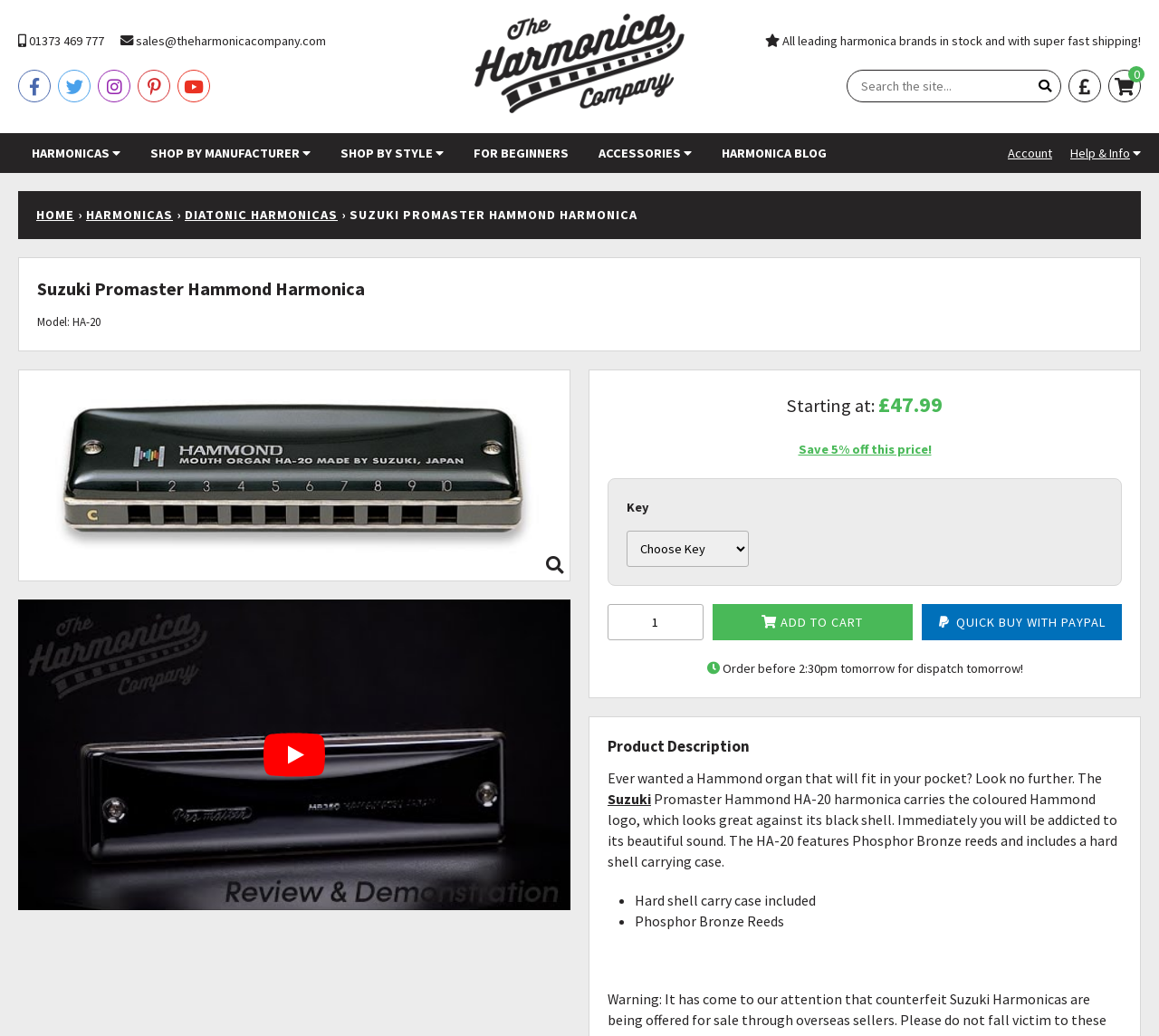Please identify the coordinates of the bounding box for the clickable region that will accomplish this instruction: "Click on Harmonicas".

[0.016, 0.129, 0.116, 0.167]